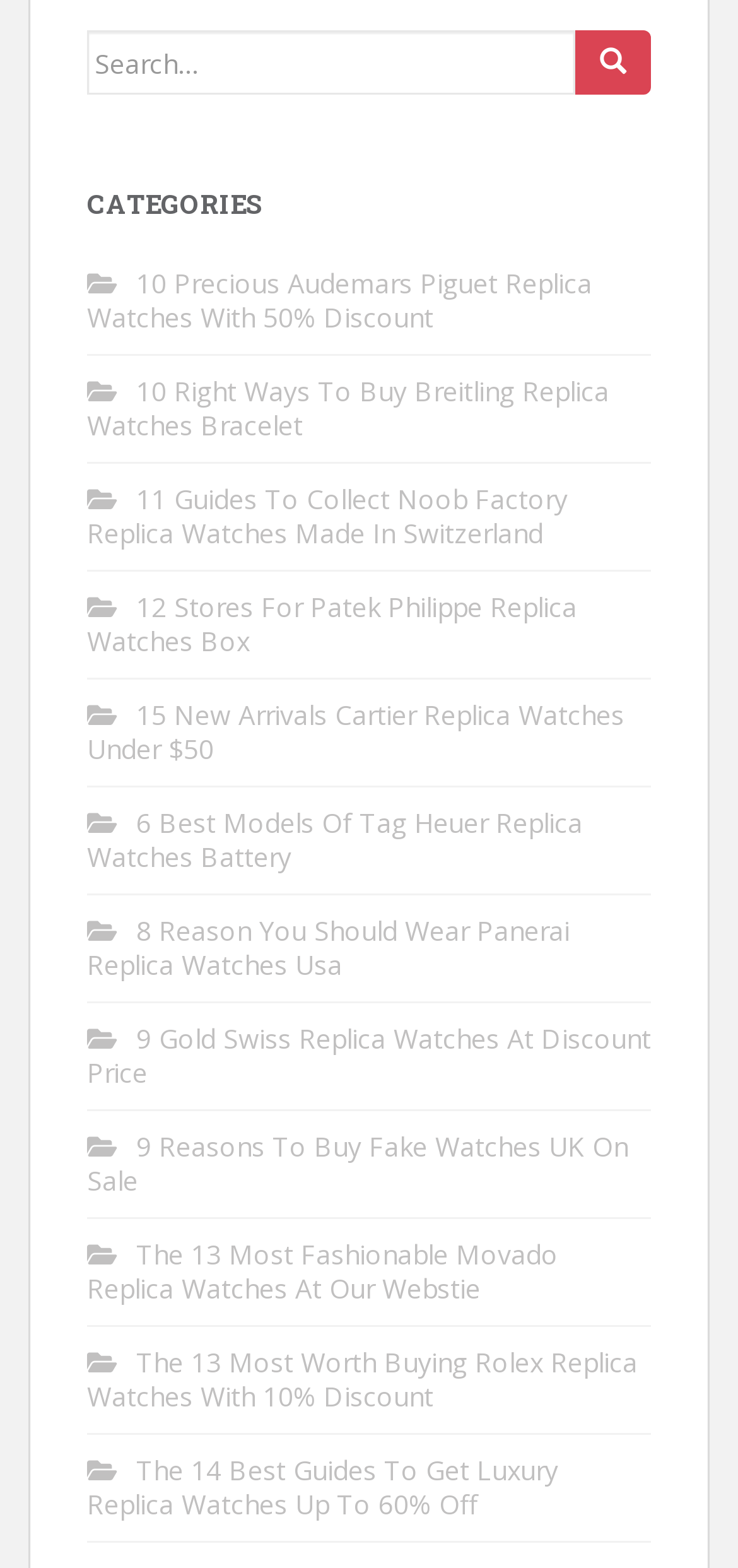Pinpoint the bounding box coordinates of the element you need to click to execute the following instruction: "Search for something". The bounding box should be represented by four float numbers between 0 and 1, in the format [left, top, right, bottom].

[0.118, 0.019, 0.779, 0.061]